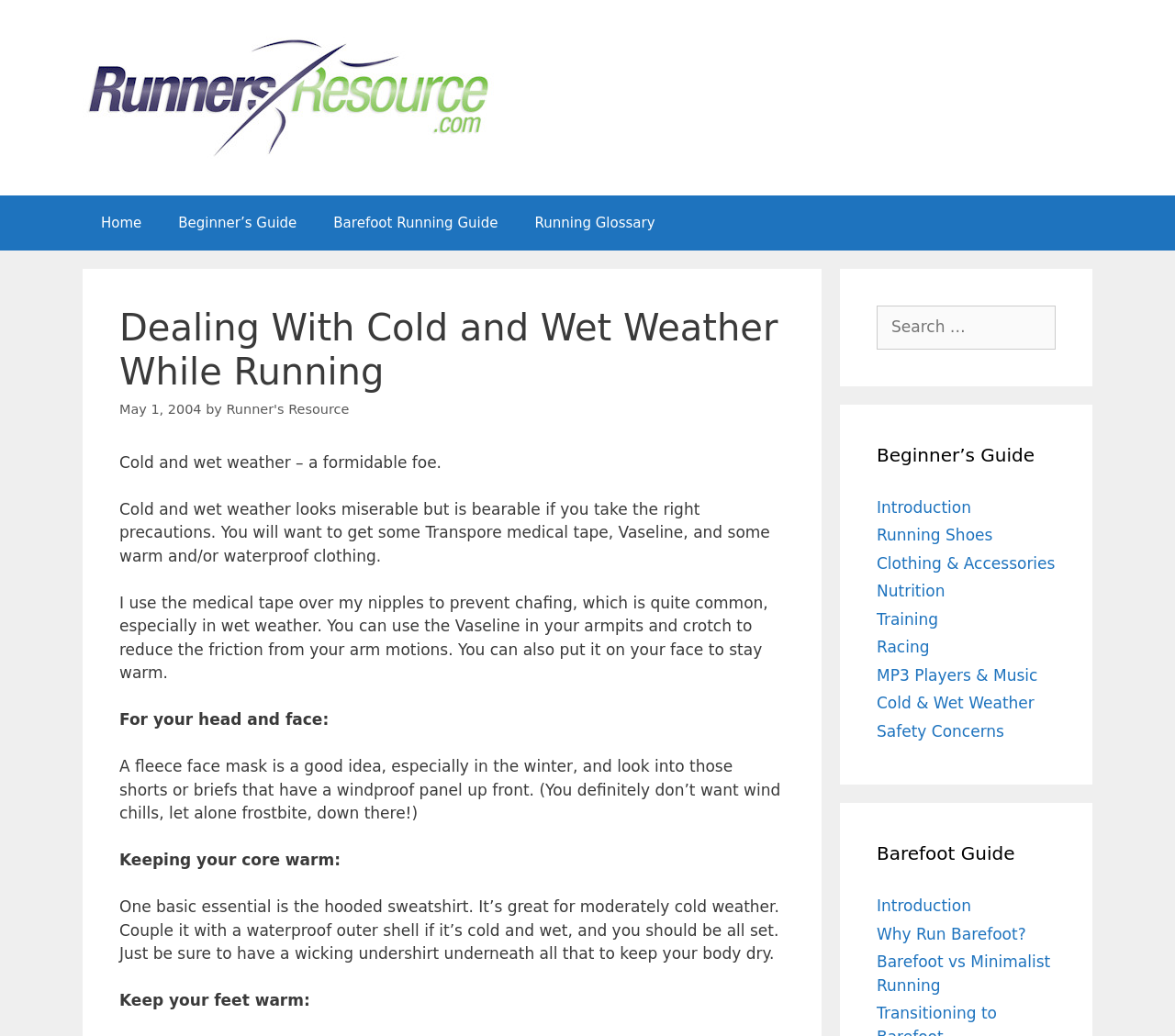Find the bounding box coordinates of the clickable element required to execute the following instruction: "Visit 'Runner's Resource'". Provide the coordinates as four float numbers between 0 and 1, i.e., [left, top, right, bottom].

[0.193, 0.388, 0.297, 0.402]